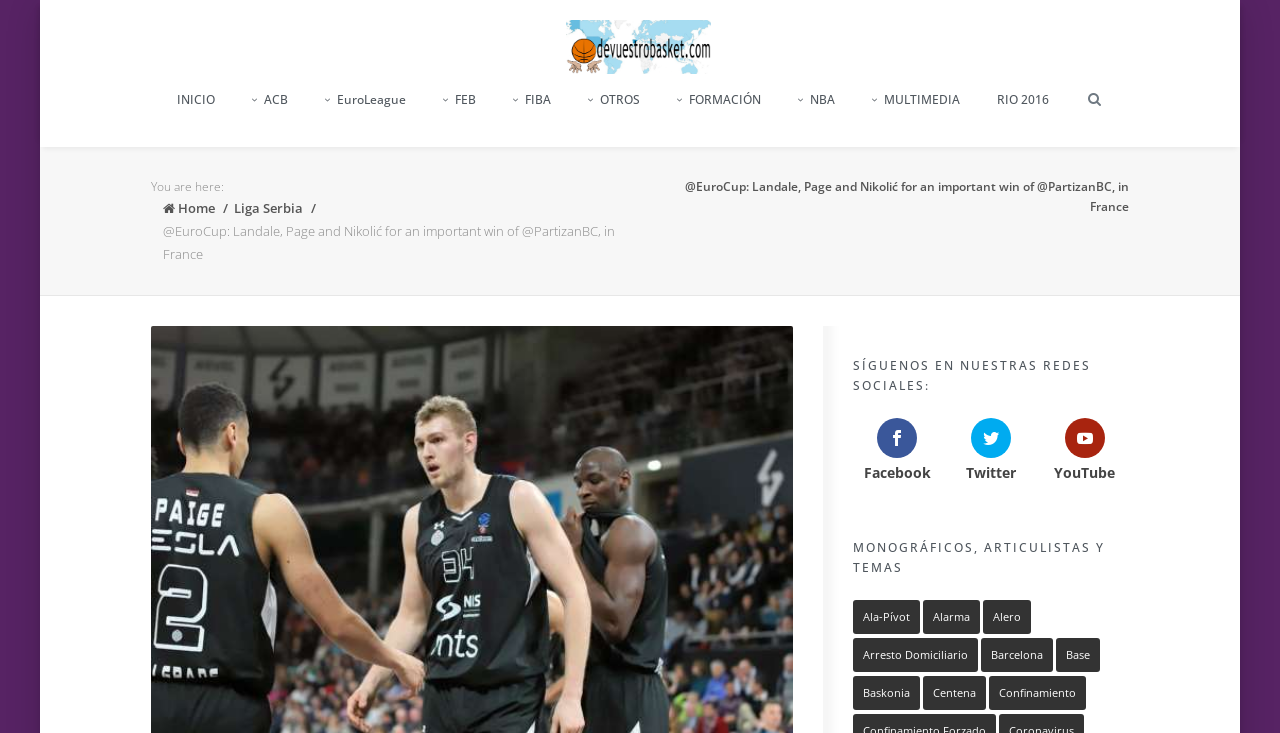Please identify the bounding box coordinates of the area I need to click to accomplish the following instruction: "Listen to KCSR live".

None